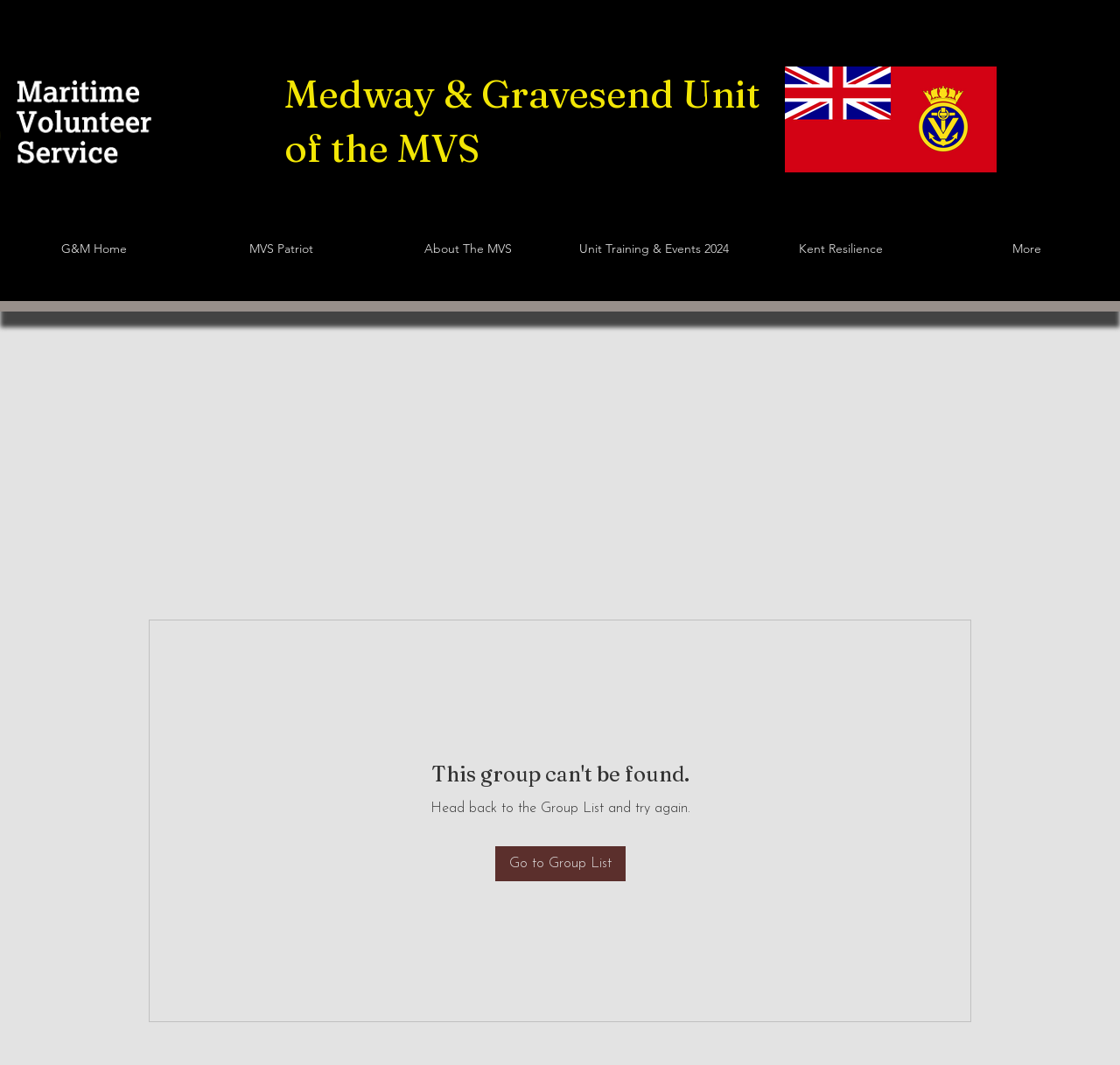What is the name of the unit mentioned on the page?
Please provide a single word or phrase as your answer based on the image.

Medway & Gravesend Unit of the MVS